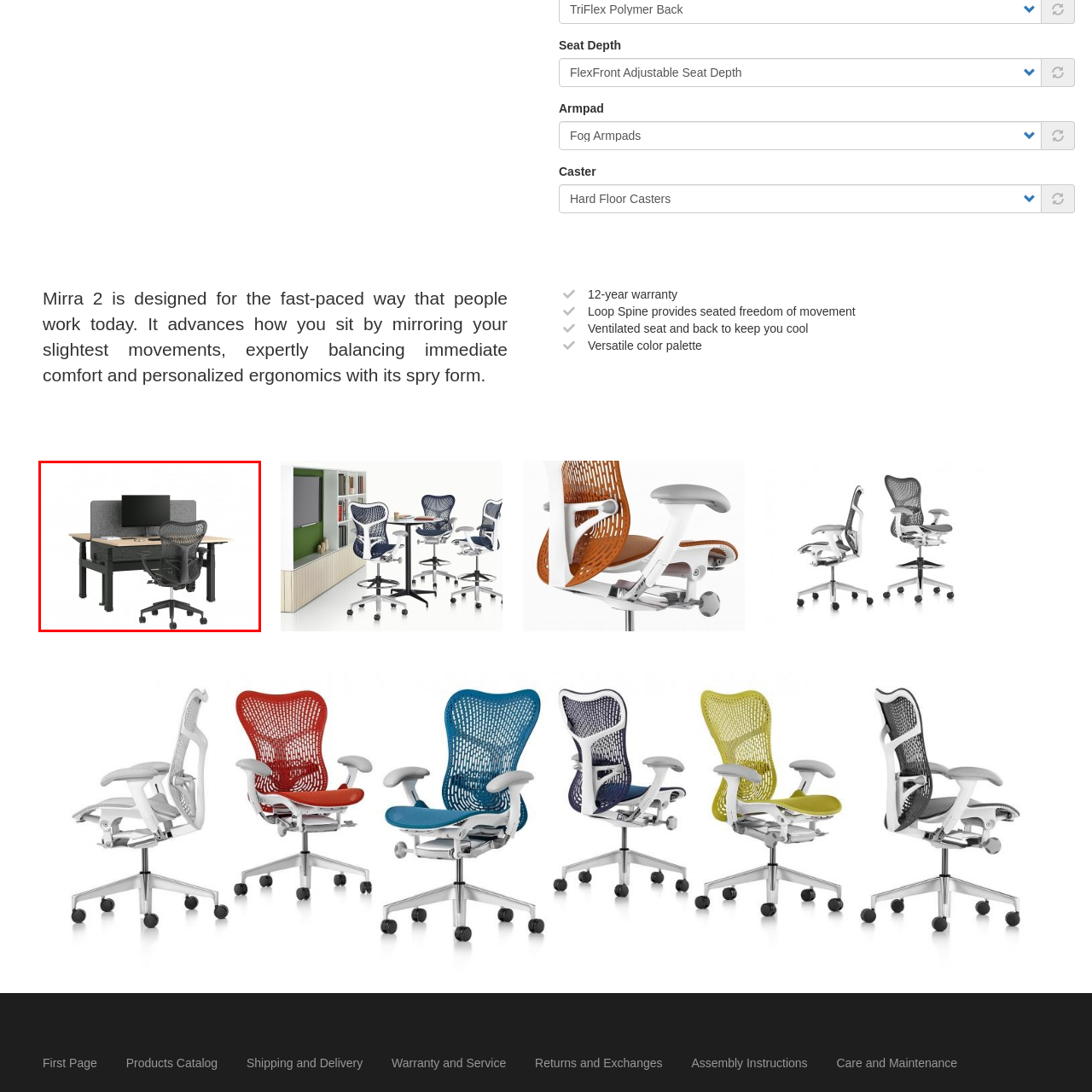Articulate a detailed description of the image enclosed by the red outline.

The image showcases a sleek and modern workspace featuring the Mirra 2 Chair, which is designed for comfort and ergonomic support during long work hours. The chair, with its distinctive mesh back and adjustable features, promotes natural movement as it adapts to various postures. Behind the chair, a contemporary desk is set up with a minimalist design, complemented by a mounted computer monitor that suggests a focus on productivity. The desk area is neatly organized, with a few essential items, indicating a well-planned work environment that emphasizes efficiency and style. The backdrop is softly hued with a fabric panel that adds a touch of privacy and sophistication, creating an ideal setting for an inspiring workday.